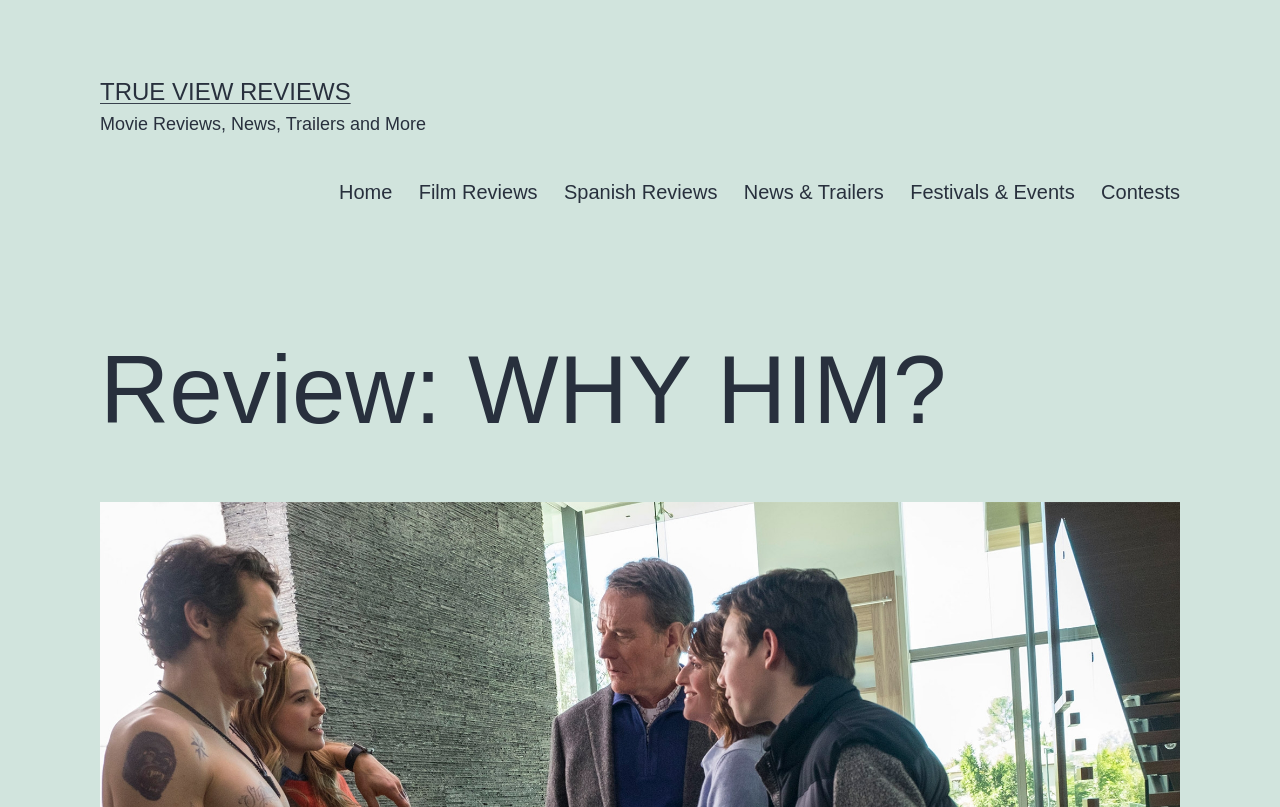Provide a brief response to the question using a single word or phrase: 
What is the name of the website?

True View Reviews